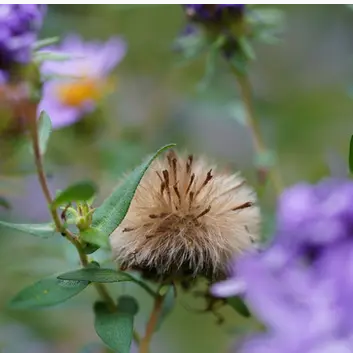Why is the New England Aster notable?
Utilize the image to construct a detailed and well-explained answer.

According to the caption, the New England Aster is notable for attracting a variety of pollinators, which contributes to the ecological health of the area.